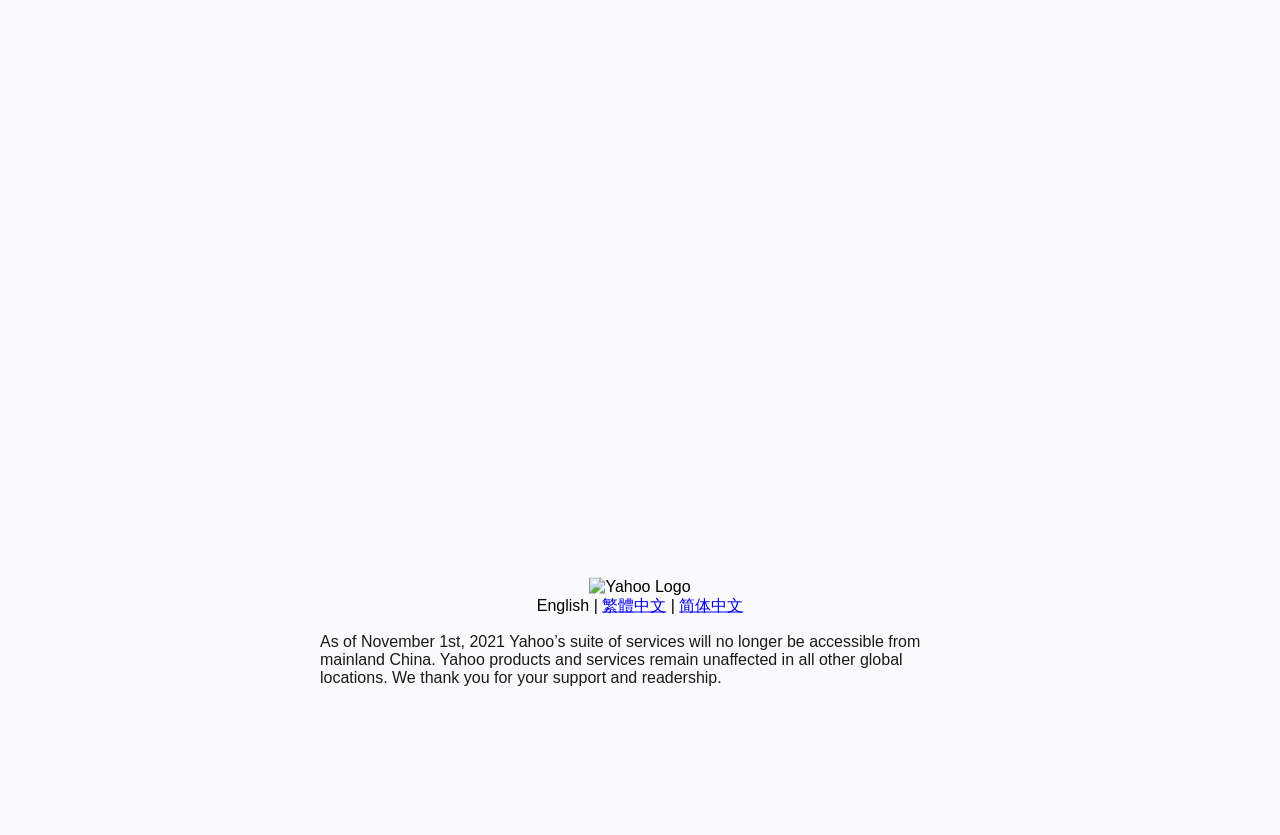Identify and provide the bounding box for the element described by: "lithium-ion".

None